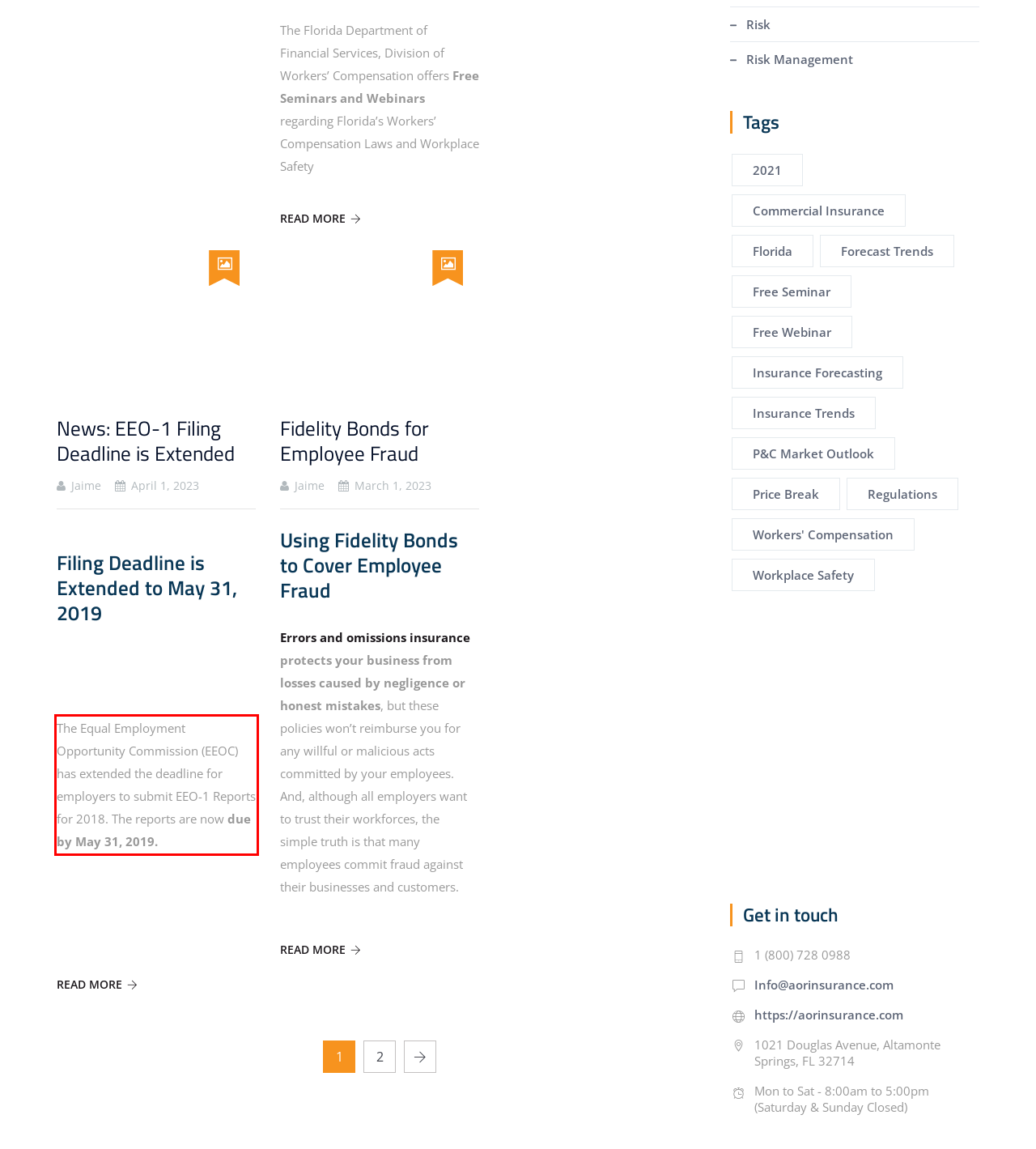You have a screenshot of a webpage, and there is a red bounding box around a UI element. Utilize OCR to extract the text within this red bounding box.

The Equal Employment Opportunity Commission (EEOC) has extended the deadline for employers to submit EEO-1 Reports for 2018. The reports are now due by May 31, 2019.